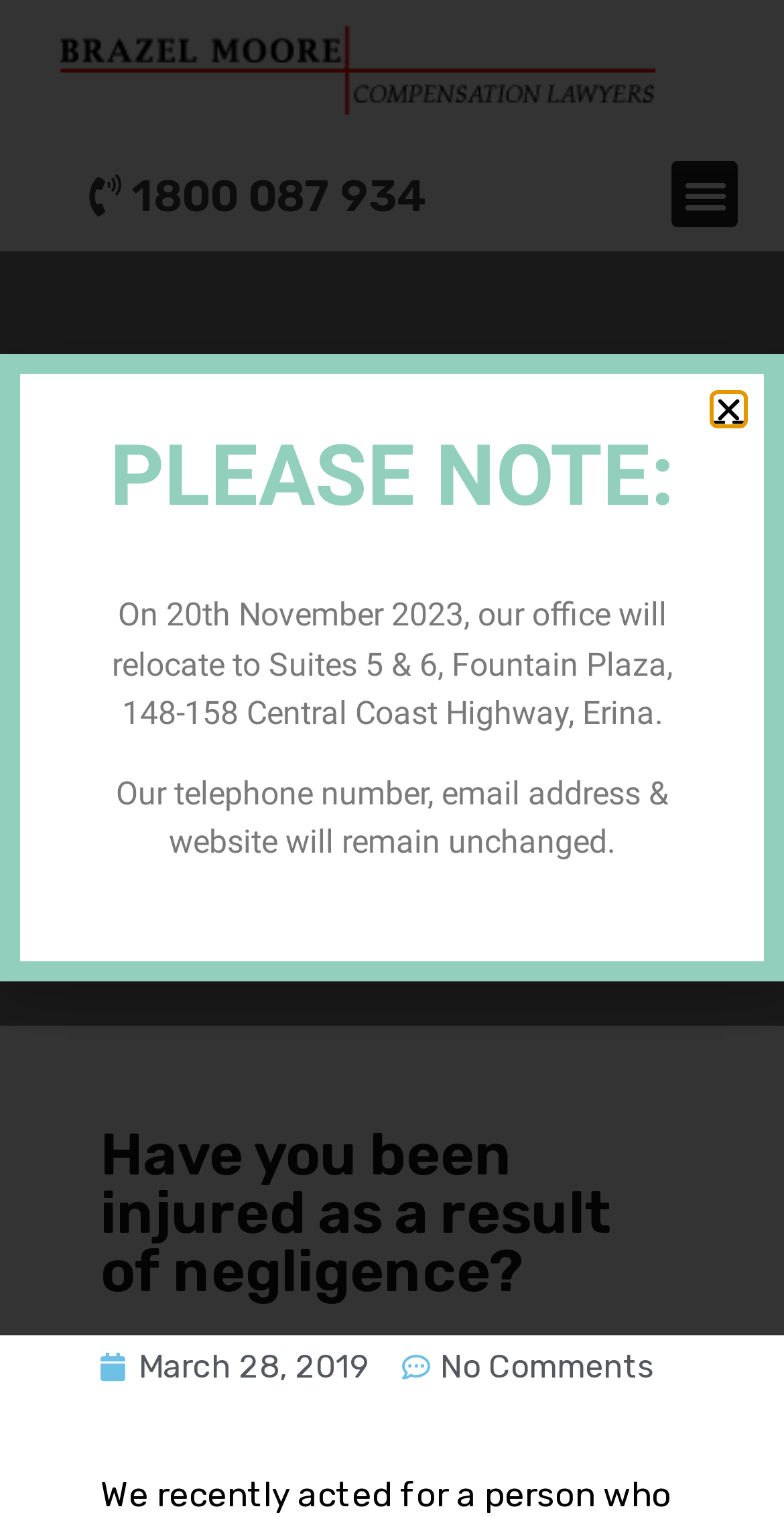Please answer the following question using a single word or phrase: 
What is the topic of the blog post?

Injury compensation